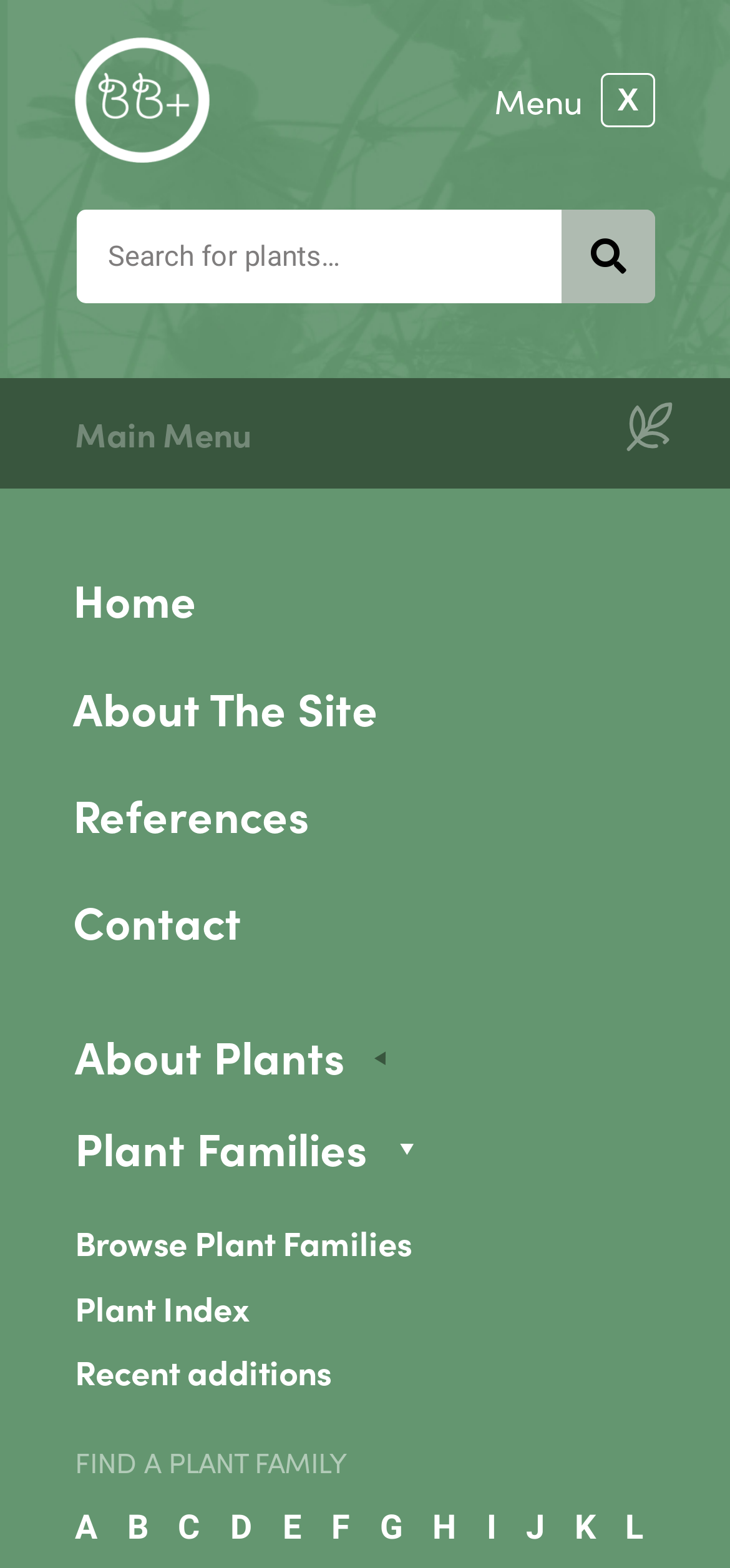How many links are available under 'Main Menu'?
We need a detailed and exhaustive answer to the question. Please elaborate.

The 'Main Menu' section has four links: 'Home', 'About The Site', 'References', and 'Contact'. These links are likely to be the main navigation options for the website.